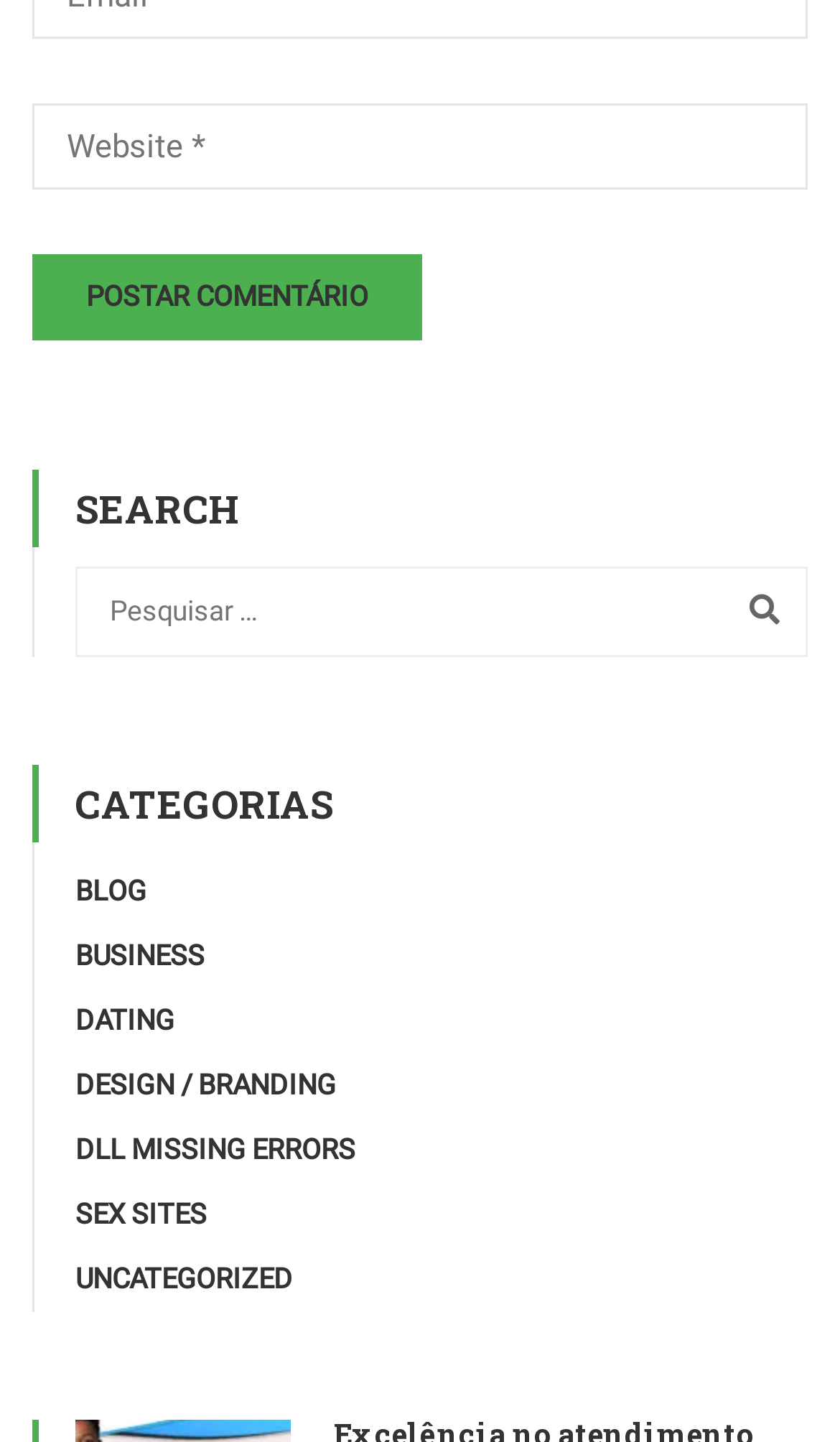Please analyze the image and provide a thorough answer to the question:
What is the purpose of the textbox at the top?

The textbox at the top of the webpage has a label 'Website *' and is required, indicating that it is a mandatory field. This suggests that the user needs to enter a website URL or name in this field, possibly to search or analyze it.